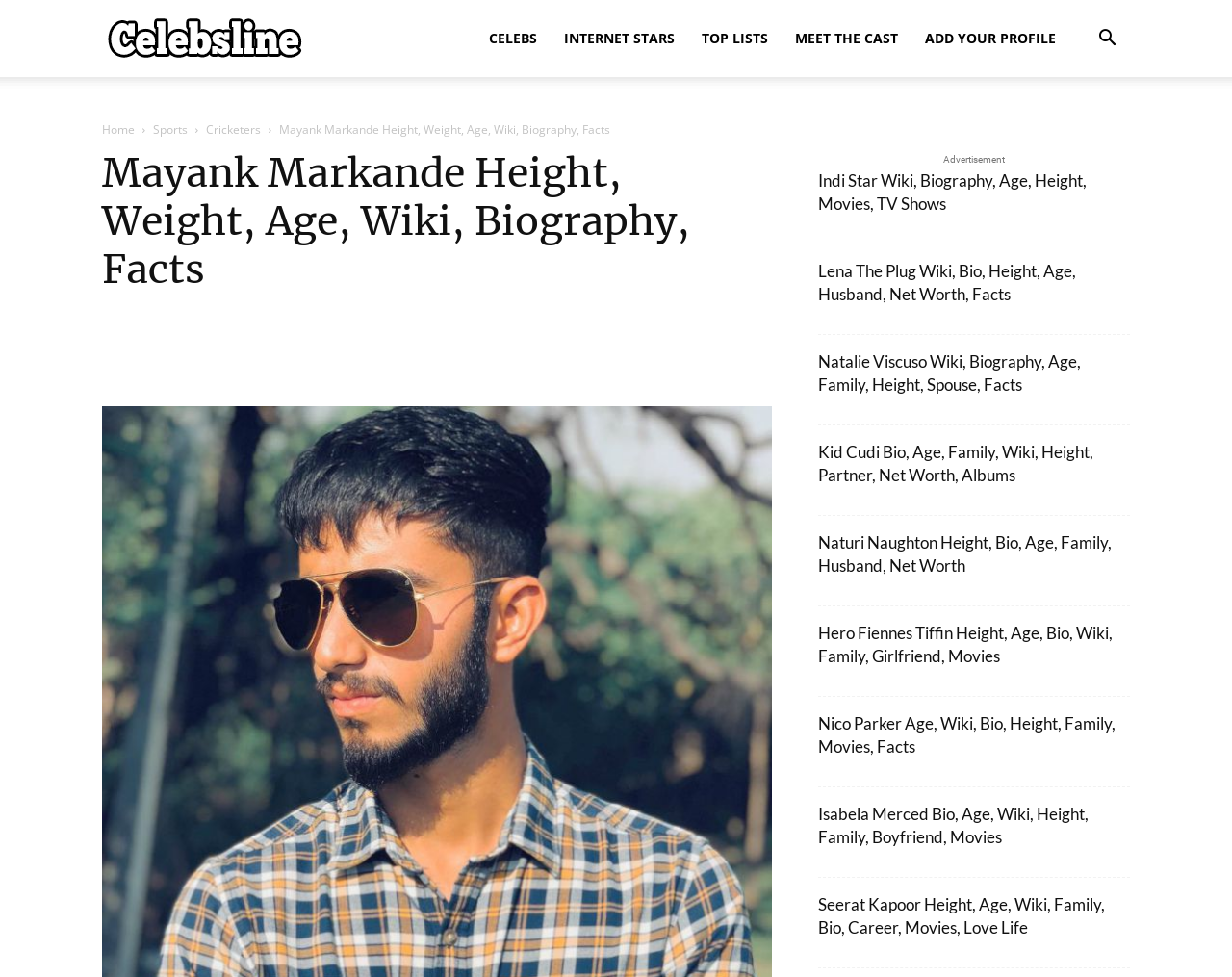Please determine the bounding box coordinates of the clickable area required to carry out the following instruction: "View Seerat Kapoor's Height and Bio". The coordinates must be four float numbers between 0 and 1, represented as [left, top, right, bottom].

[0.664, 0.915, 0.897, 0.96]